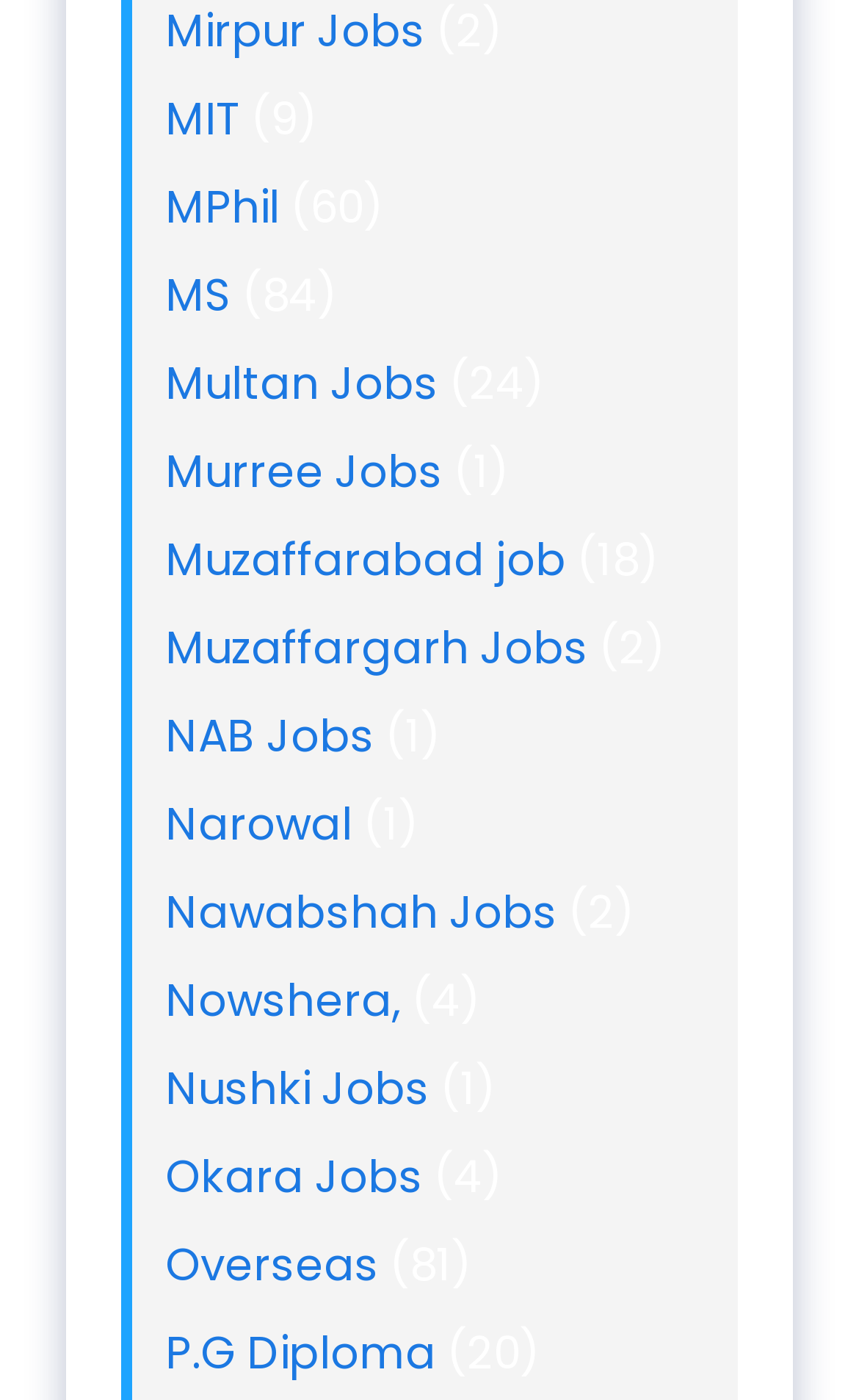Extract the bounding box coordinates for the UI element described as: "Narowal".

[0.192, 0.567, 0.41, 0.611]